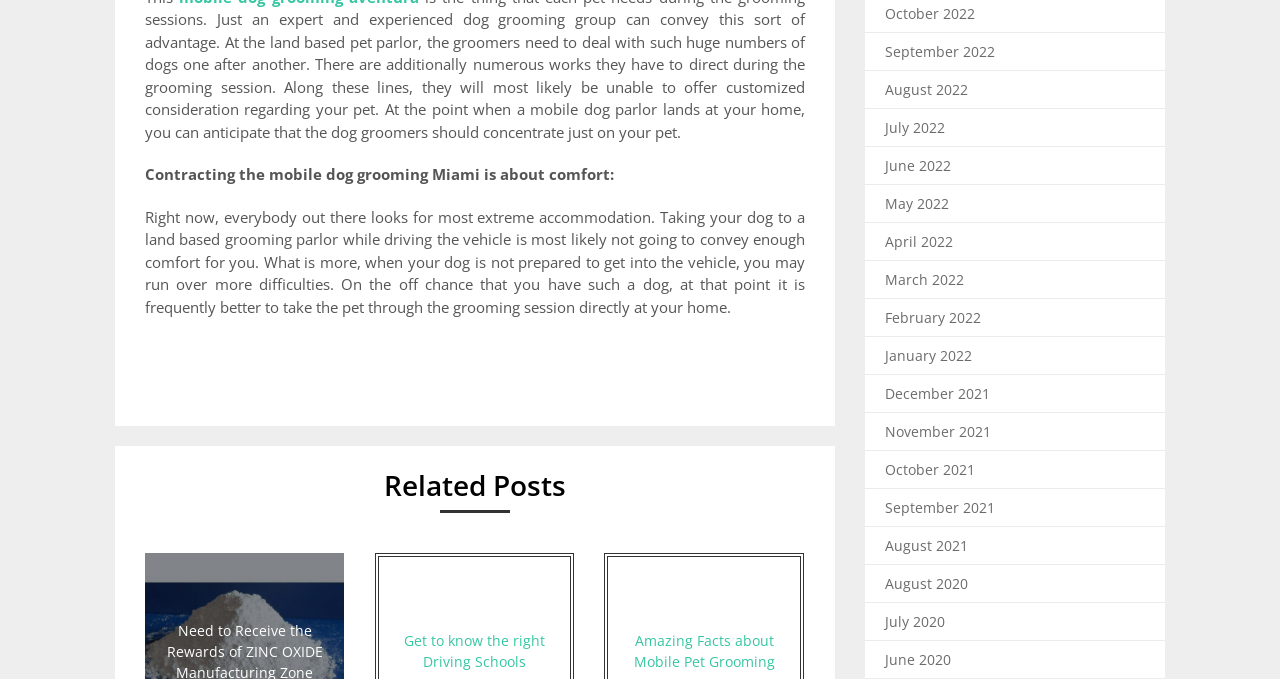Please mark the bounding box coordinates of the area that should be clicked to carry out the instruction: "Read related posts".

[0.113, 0.686, 0.629, 0.756]